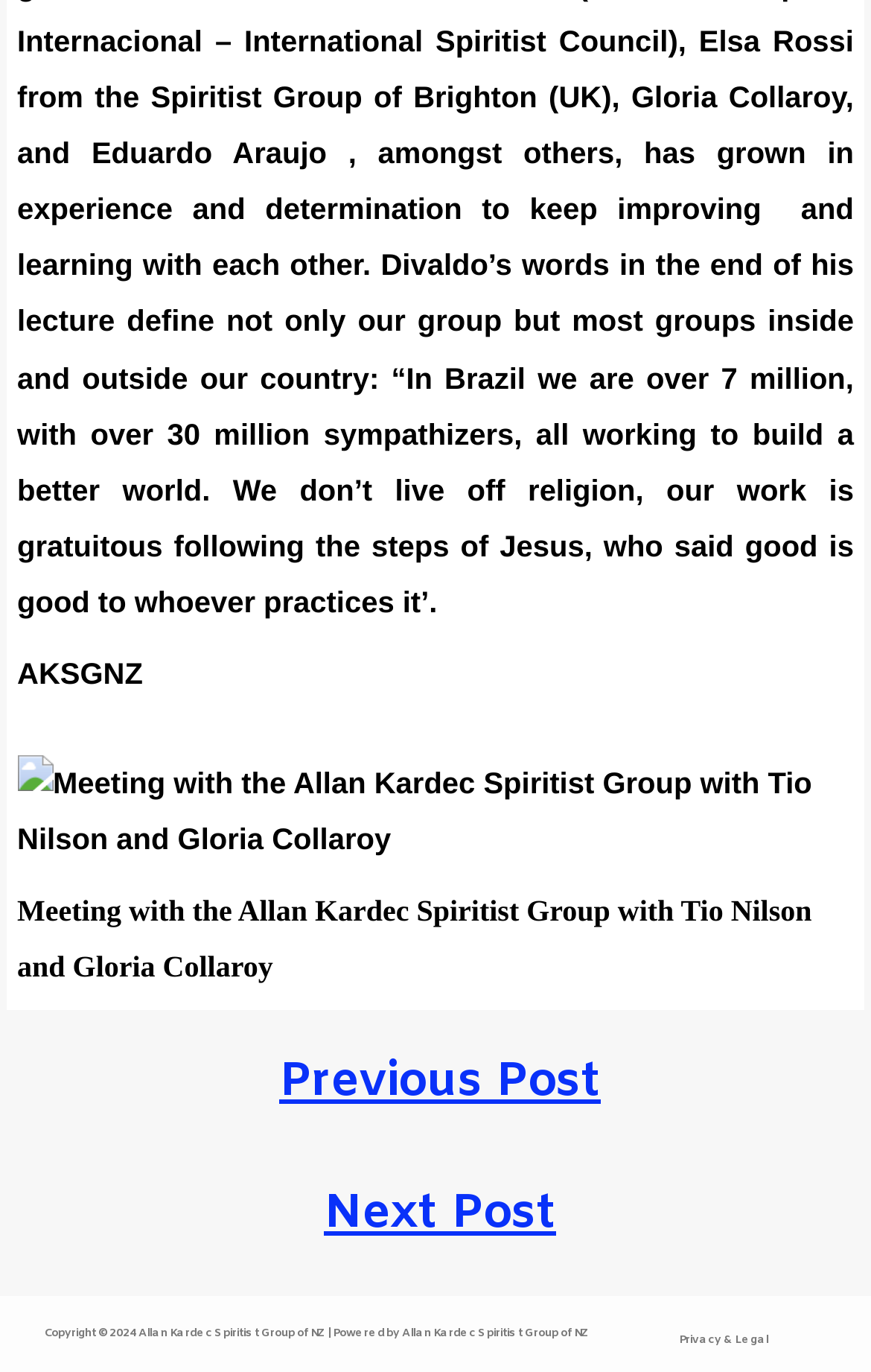What is the copyright year?
Based on the visual information, provide a detailed and comprehensive answer.

I found the answer by looking at the static text elements at the bottom of the webpage, where I found the text 'Copyright © 2024' which indicates the copyright year.